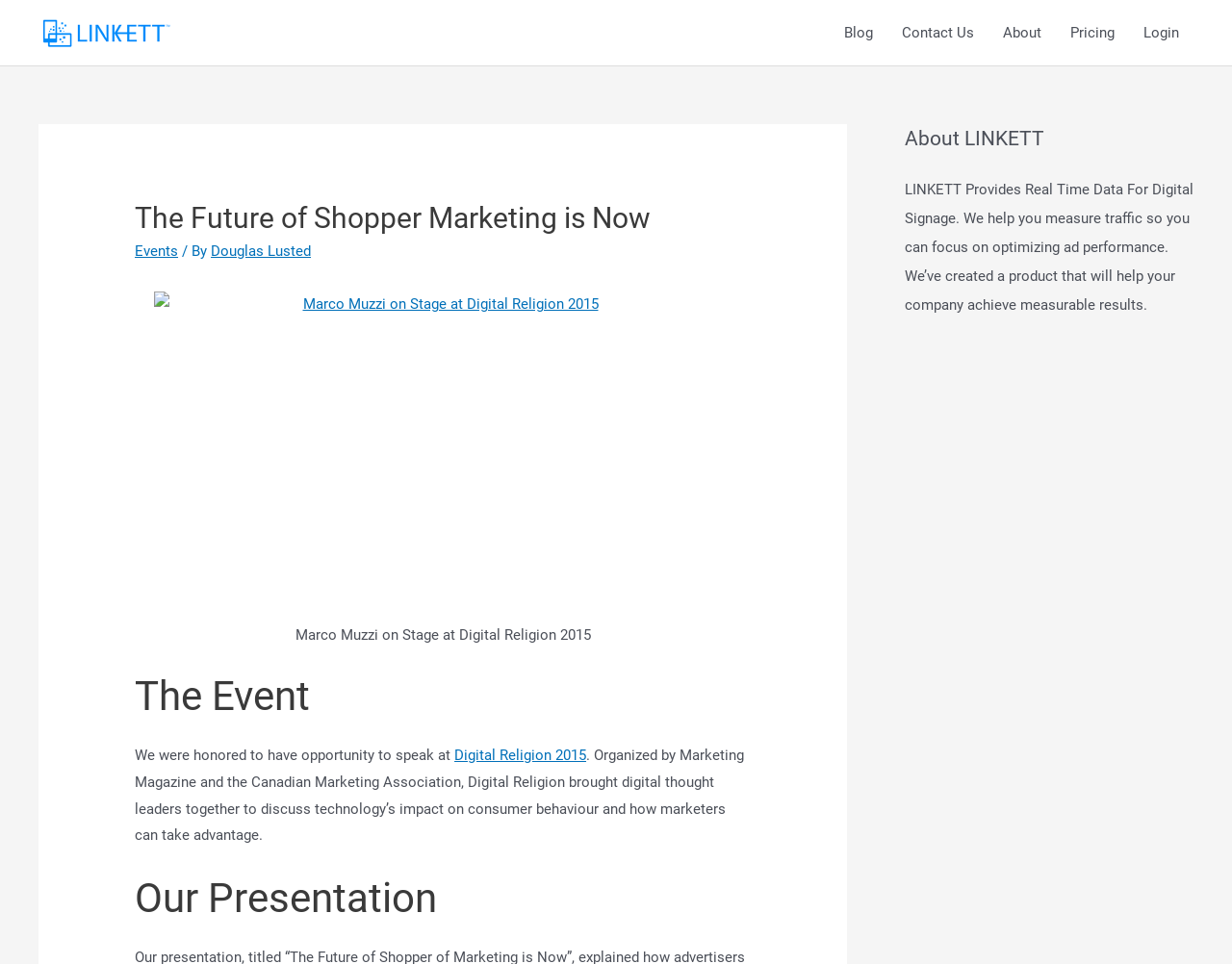Explain in detail what is displayed on the webpage.

The webpage is about Linkett, a company that provides real-time data for digital signage. At the top left, there is a logo of Linkett, accompanied by a link to the company's main page. 

To the right of the logo, there is a navigation menu with links to various sections of the website, including Blog, Contact Us, About, Pricing, and Login.

Below the navigation menu, there is a header section with a heading that reads "The Future of Shopper Marketing is Now". Below this heading, there are links to Events and a specific person, Douglas Lusted. 

On the left side of the page, there is a figure with an image of Marco Muzzi on stage at Digital Religion 2015, accompanied by a caption. 

Below the figure, there is a section with a heading "The Event", which describes an event where the company had the opportunity to speak at Digital Religion 2015. The text explains that the event was organized by Marketing Magazine and the Canadian Marketing Association, and it brought digital thought leaders together to discuss technology's impact on consumer behavior.

Further down, there is a section with a heading "Our Presentation", but it does not contain any text or links.

On the right side of the page, there is a complementary section with a heading "About LINKETT", which provides a brief description of the company and its product, stating that it helps measure traffic so that users can focus on optimizing ad performance.